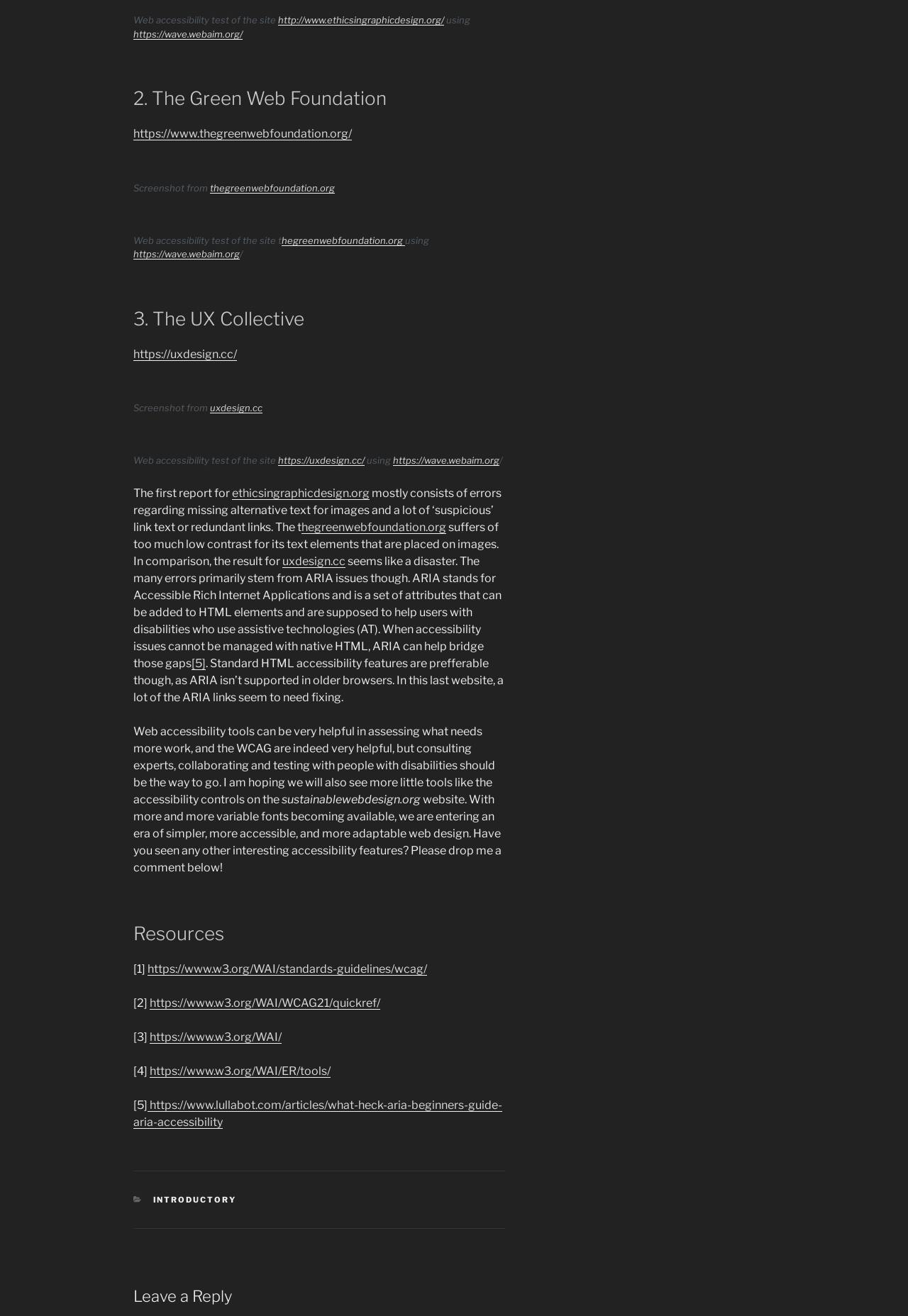Extract the bounding box of the UI element described as: "Workshops | Events".

None